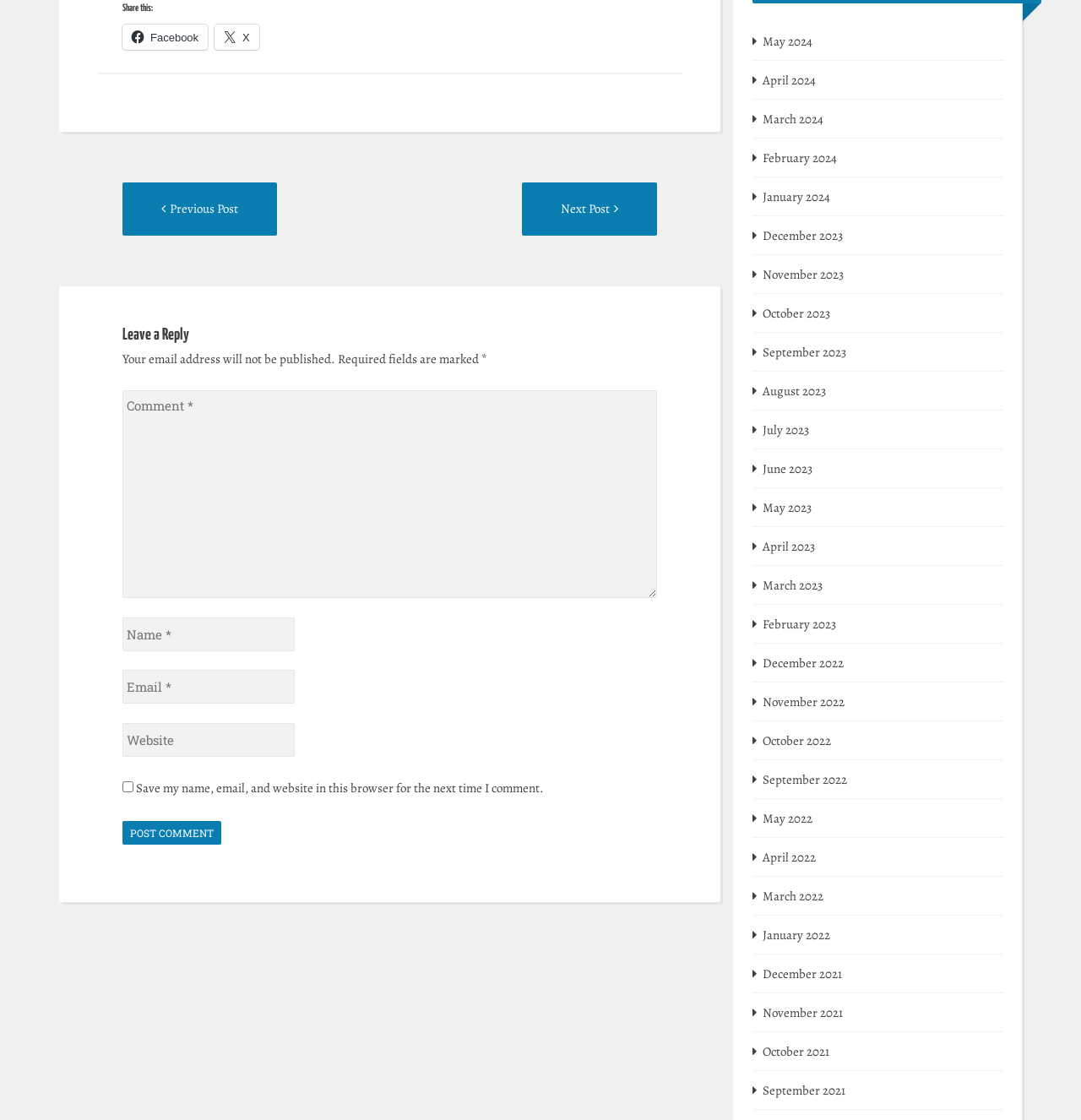Use the information in the screenshot to answer the question comprehensively: What is the navigation section for?

The navigation section is labeled 'Post navigation' and contains links to previous and next posts, allowing users to navigate through the blog posts.